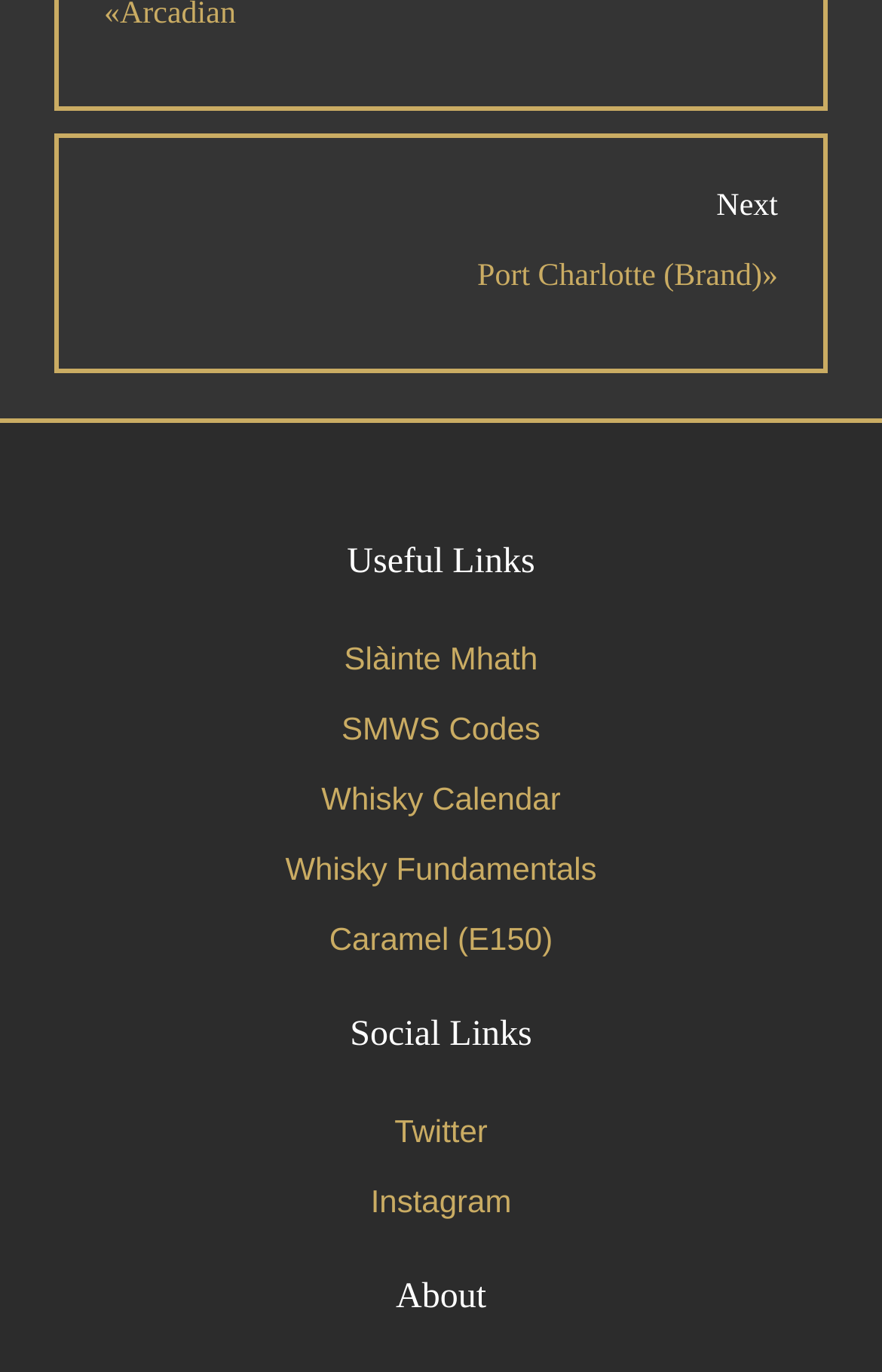What is the first link in the main section?
Using the image, give a concise answer in the form of a single word or short phrase.

Port Charlotte (Brand)